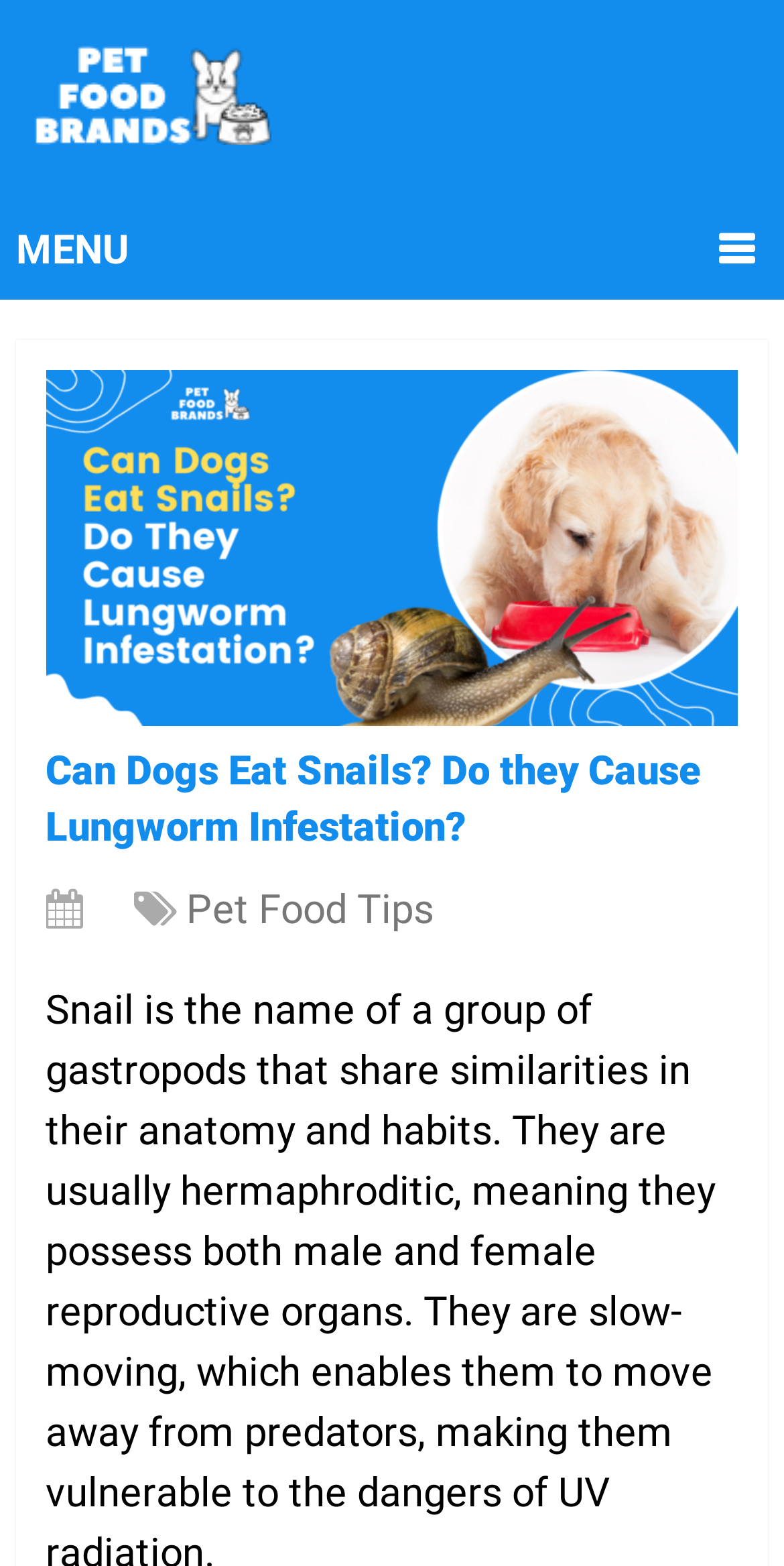Find the bounding box of the UI element described as follows: "alt="PetFoodBrands.net"".

[0.02, 0.059, 0.353, 0.101]